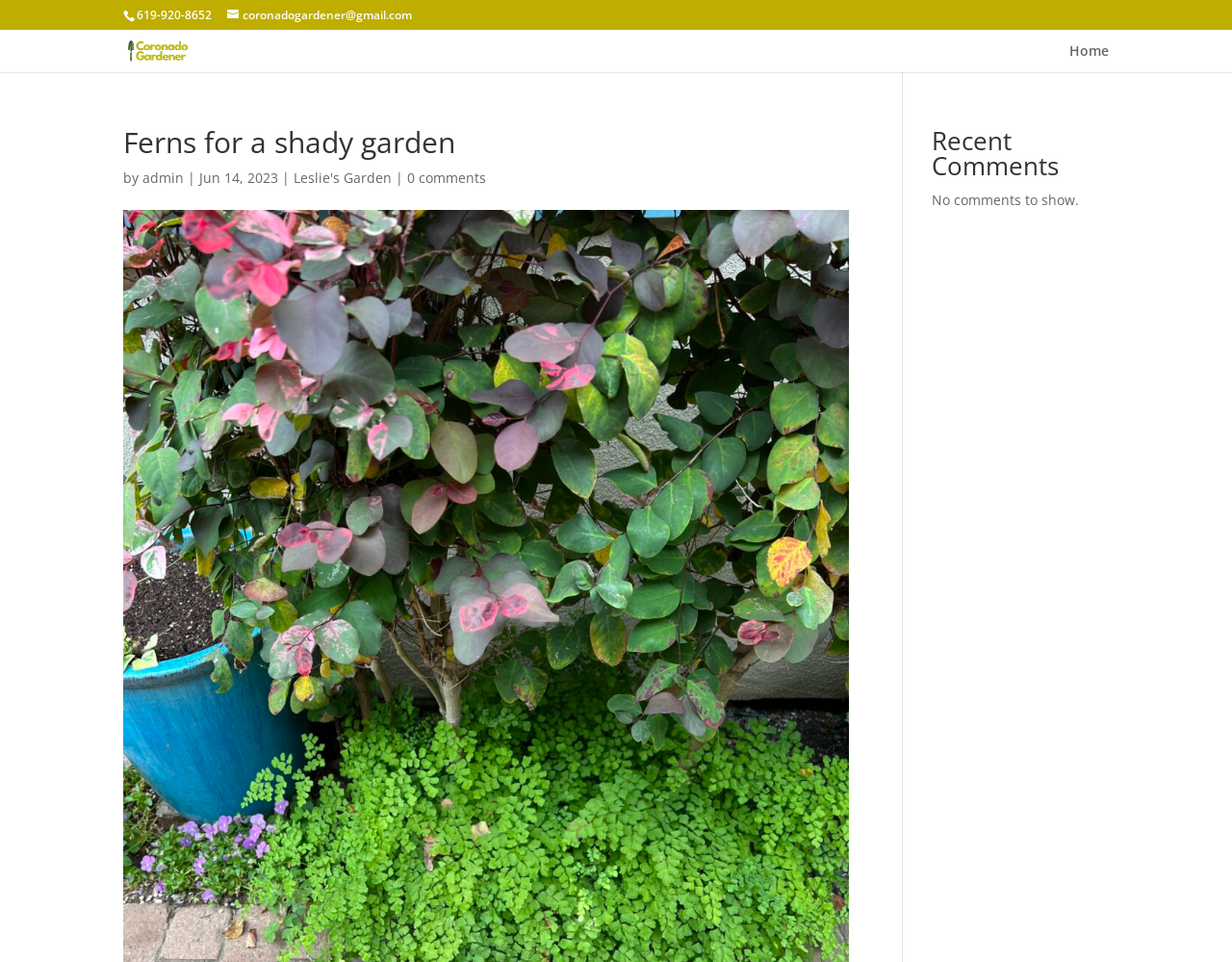How many comments are there on the webpage?
Examine the webpage screenshot and provide an in-depth answer to the question.

I found the number of comments by looking at the link element with the bounding box coordinates [0.33, 0.175, 0.395, 0.194], which contains the text '0 comments'. This suggests that there are no comments on the webpage.